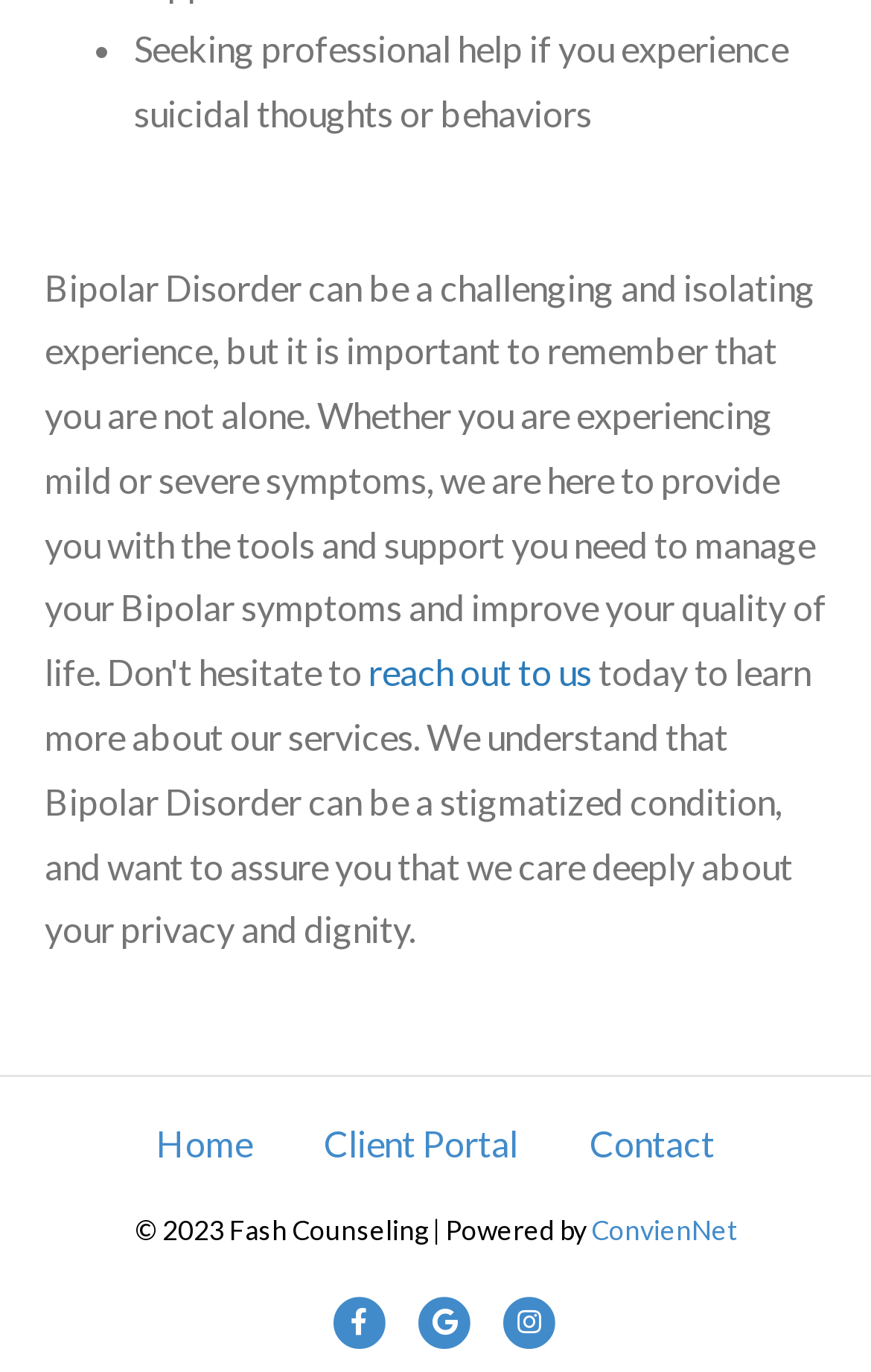How many navigation links are available at the top?
Provide a comprehensive and detailed answer to the question.

By examining the links at the top of the webpage, we can see that there are three navigation links: Home, Client Portal, and Contact.